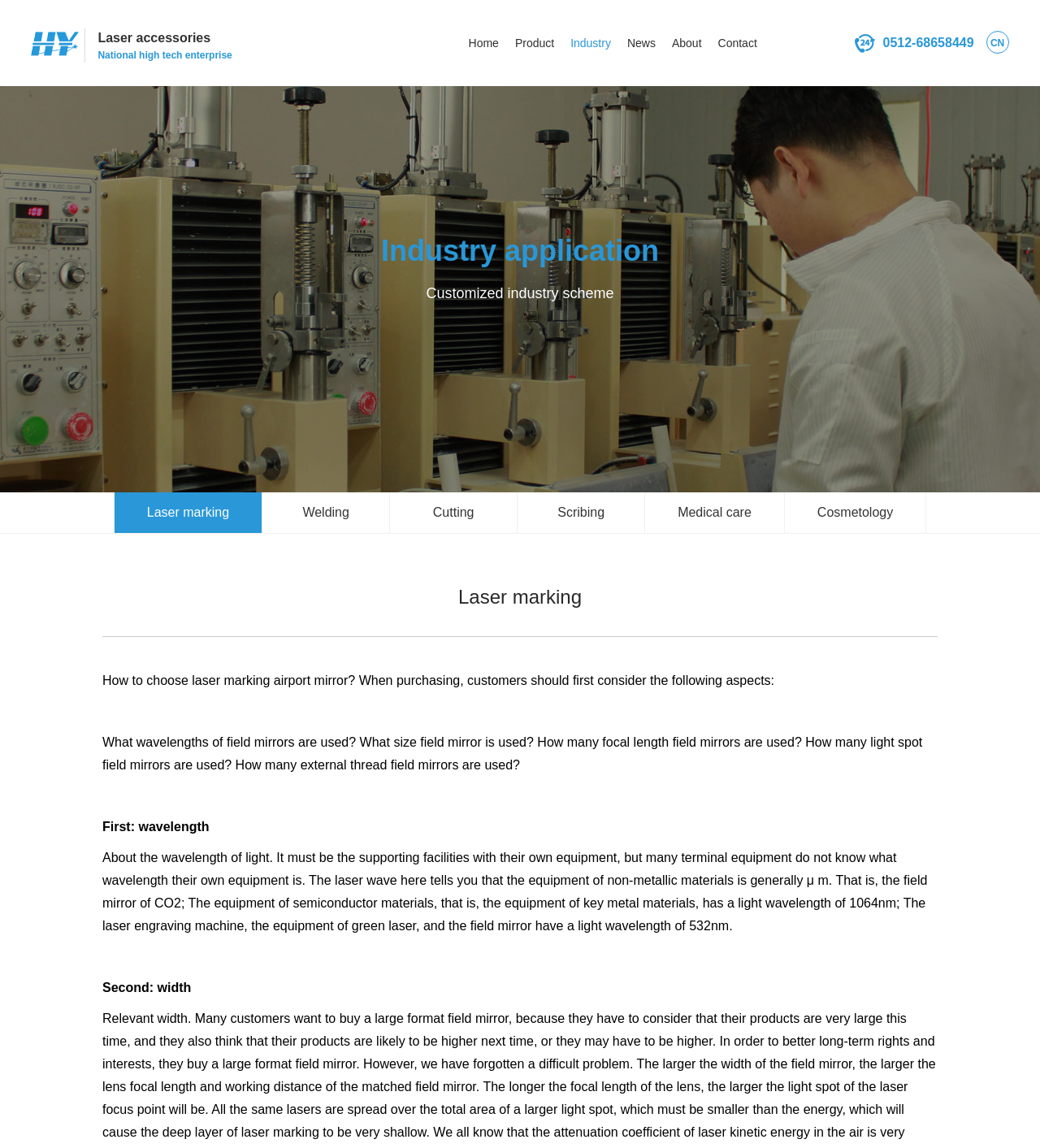Bounding box coordinates should be provided in the format (top-left x, top-left y, bottom-right x, bottom-right y) with all values between 0 and 1. Identify the bounding box for this UI element: Welding

[0.252, 0.429, 0.375, 0.464]